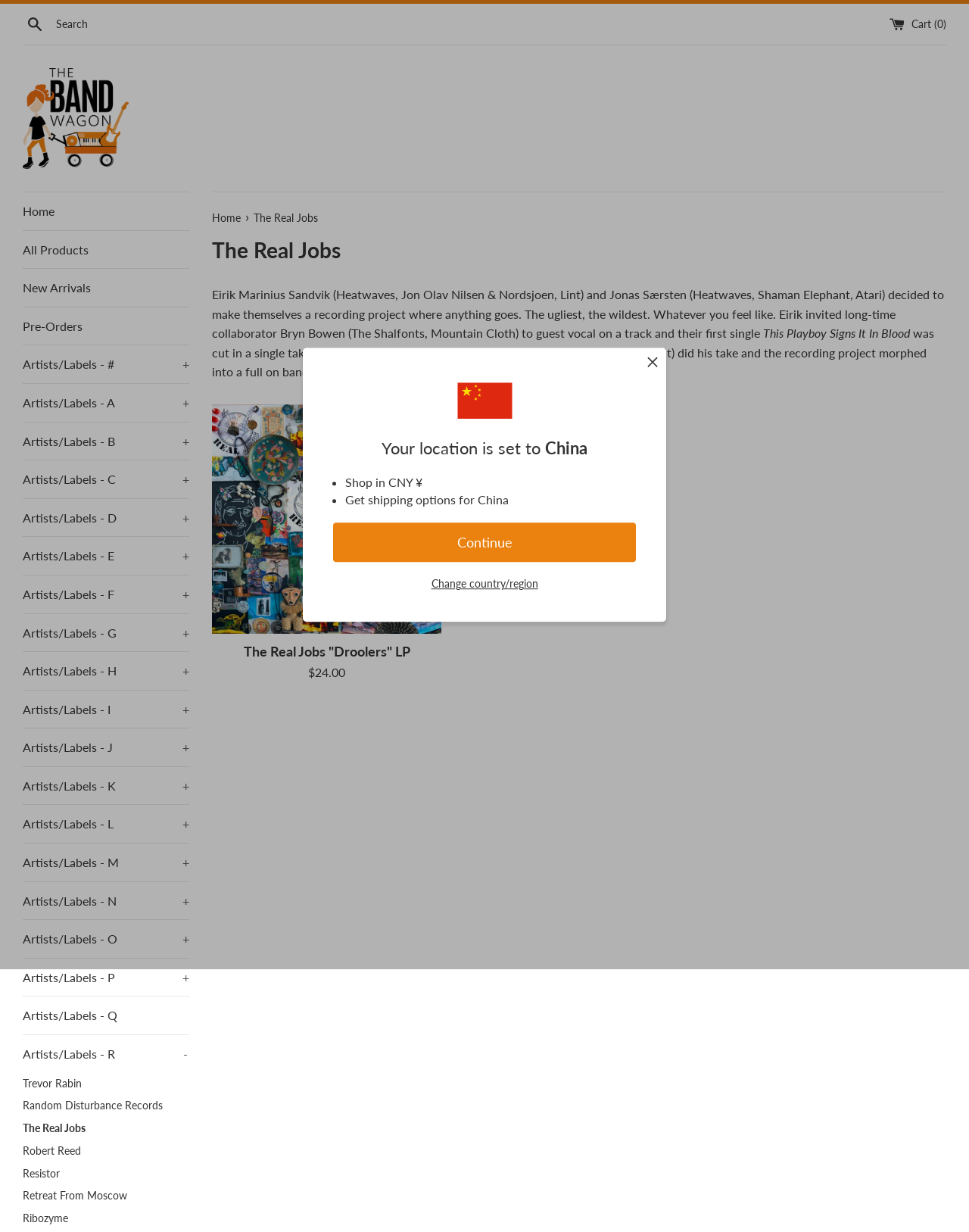Locate the bounding box coordinates of the element to click to perform the following action: 'Explore artists/labels starting with R'. The coordinates should be given as four float values between 0 and 1, in the form of [left, top, right, bottom].

[0.023, 0.84, 0.195, 0.871]